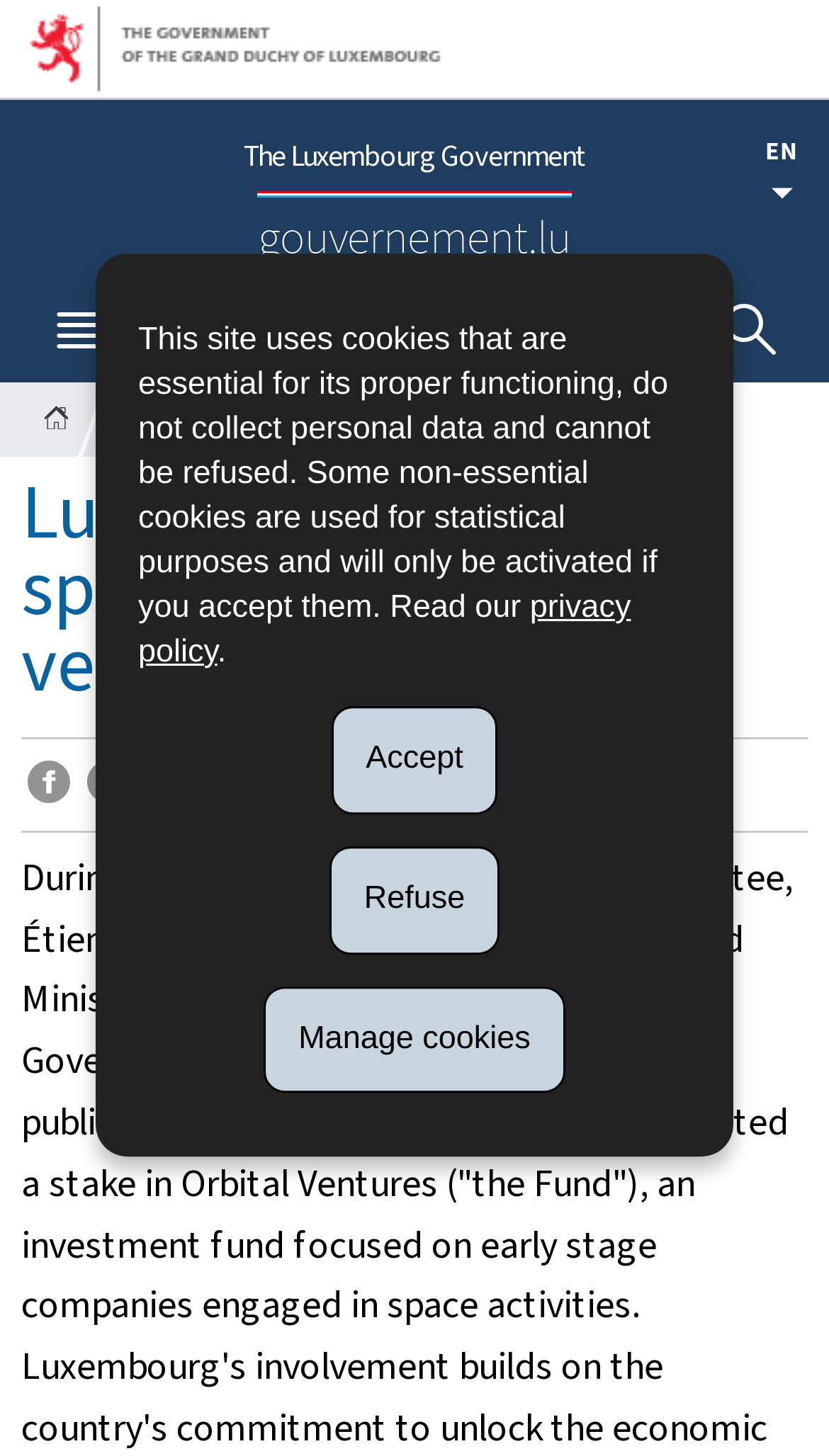How many social media sharing options are available?
Using the image, give a concise answer in the form of a single word or short phrase.

2